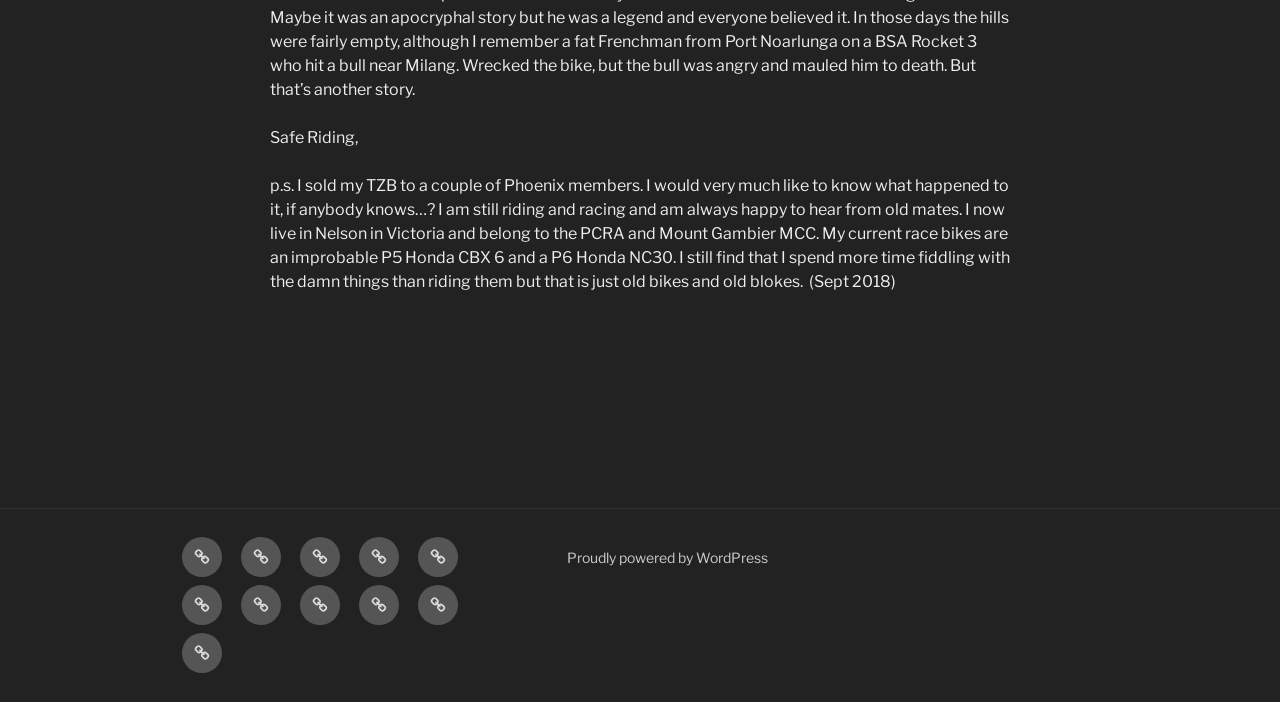Respond with a single word or short phrase to the following question: 
What is the name of the motorcycle club the author sold their TZB to?

Phoenix